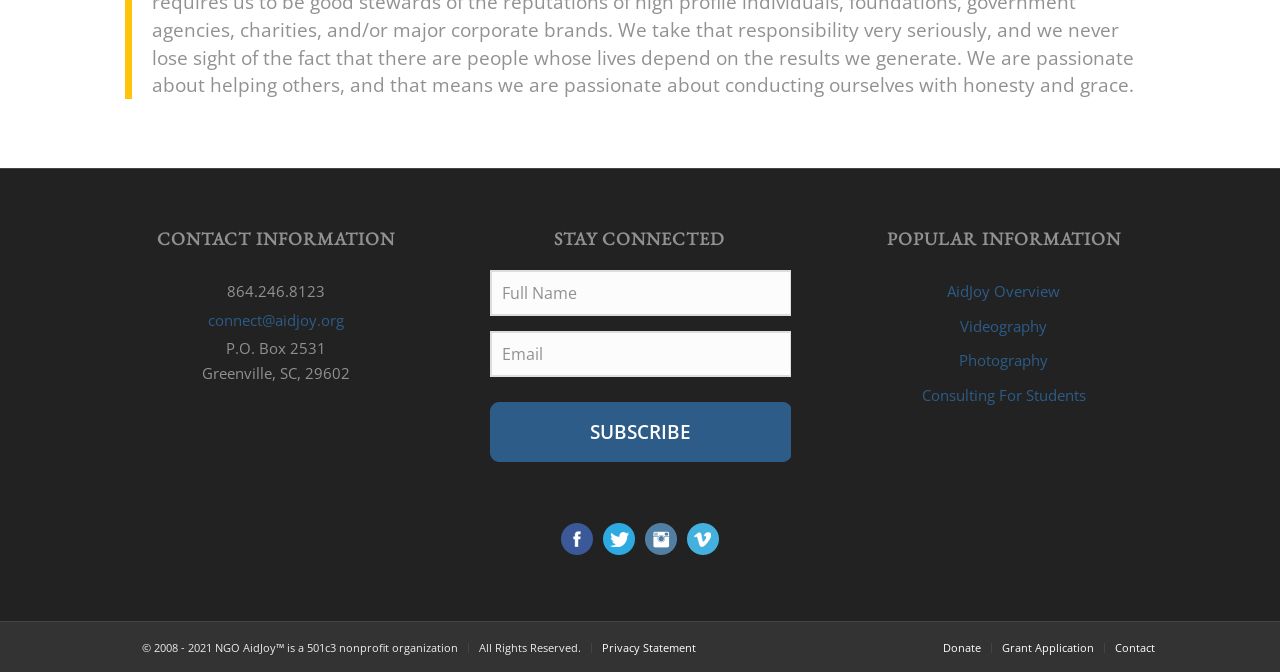Can you find the bounding box coordinates for the UI element given this description: "Donate"? Provide the coordinates as four float numbers between 0 and 1: [left, top, right, bottom].

[0.737, 0.952, 0.766, 0.974]